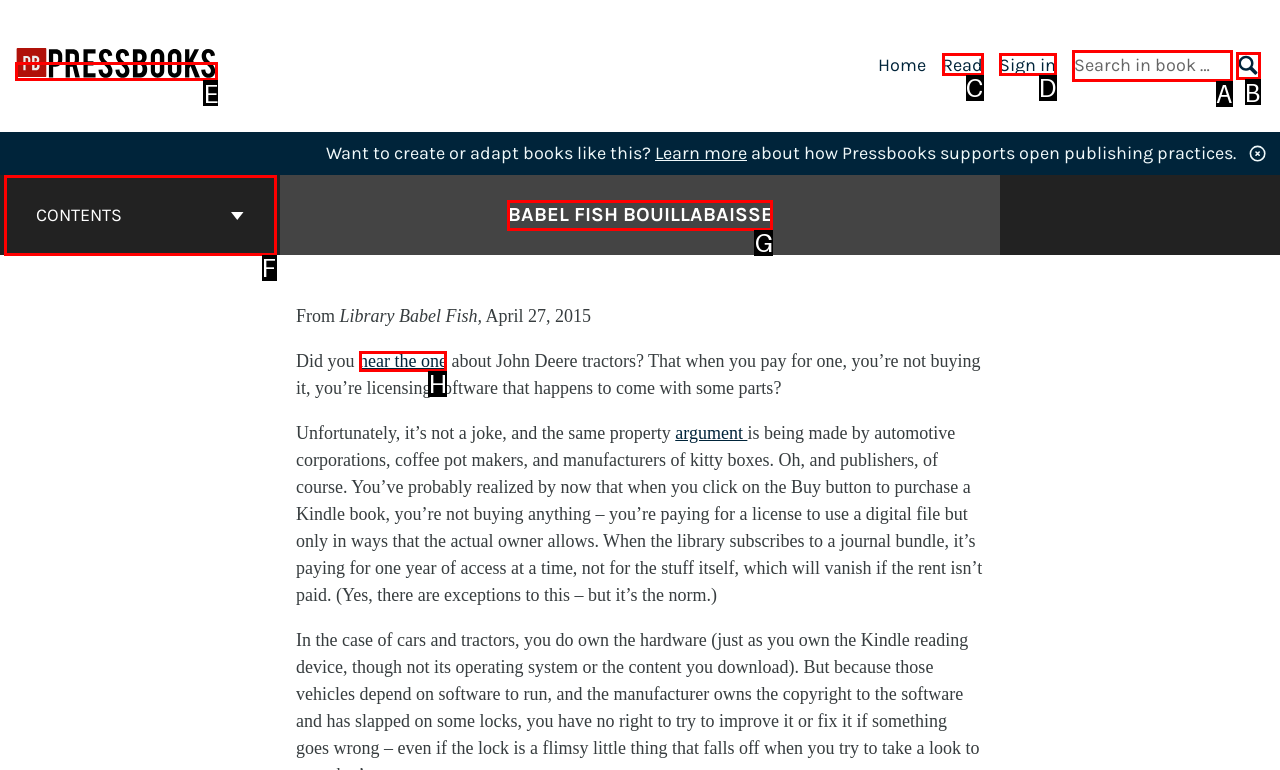Which option should be clicked to execute the following task: Click Pressbooks Create? Respond with the letter of the selected option.

E